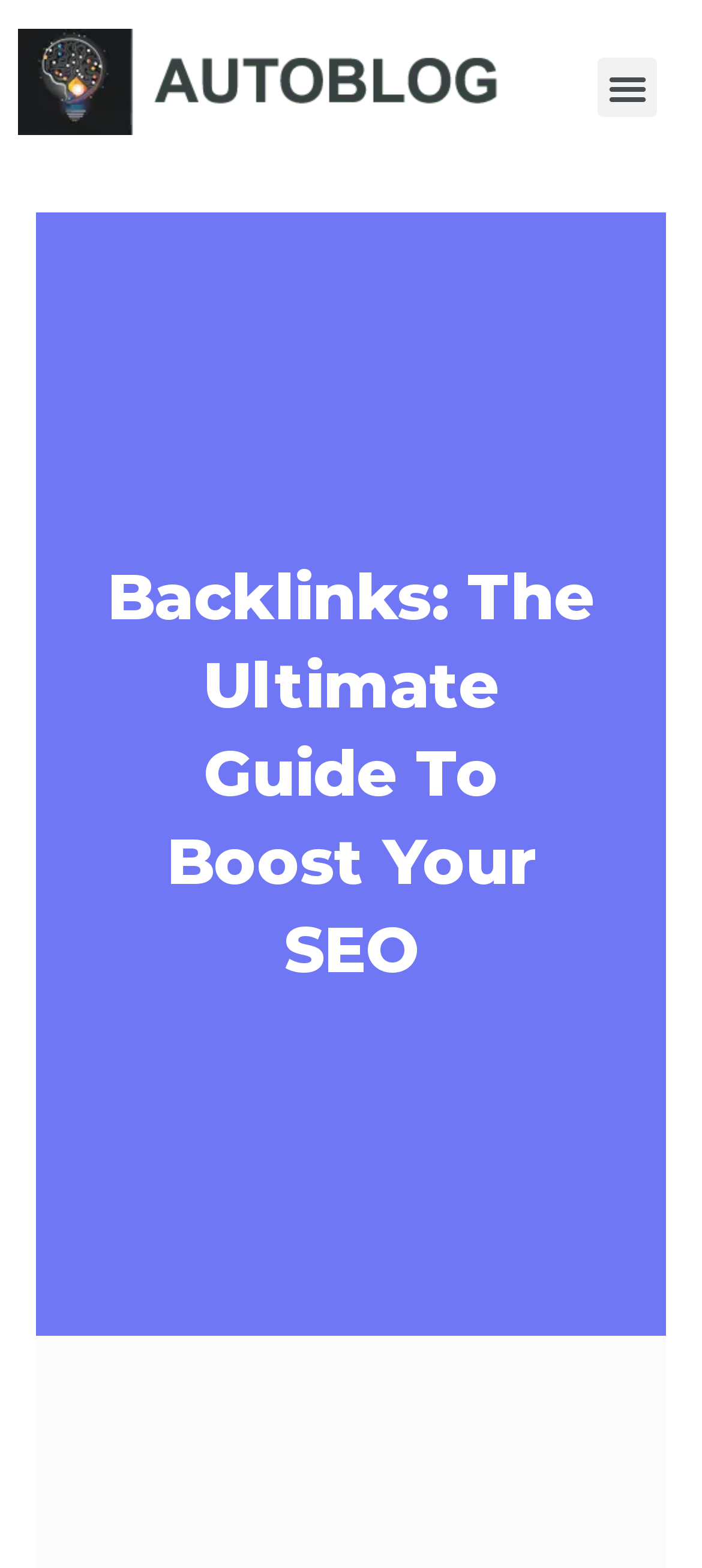Please determine and provide the text content of the webpage's heading.

Backlinks: The Ultimate Guide To Boost Your SEO